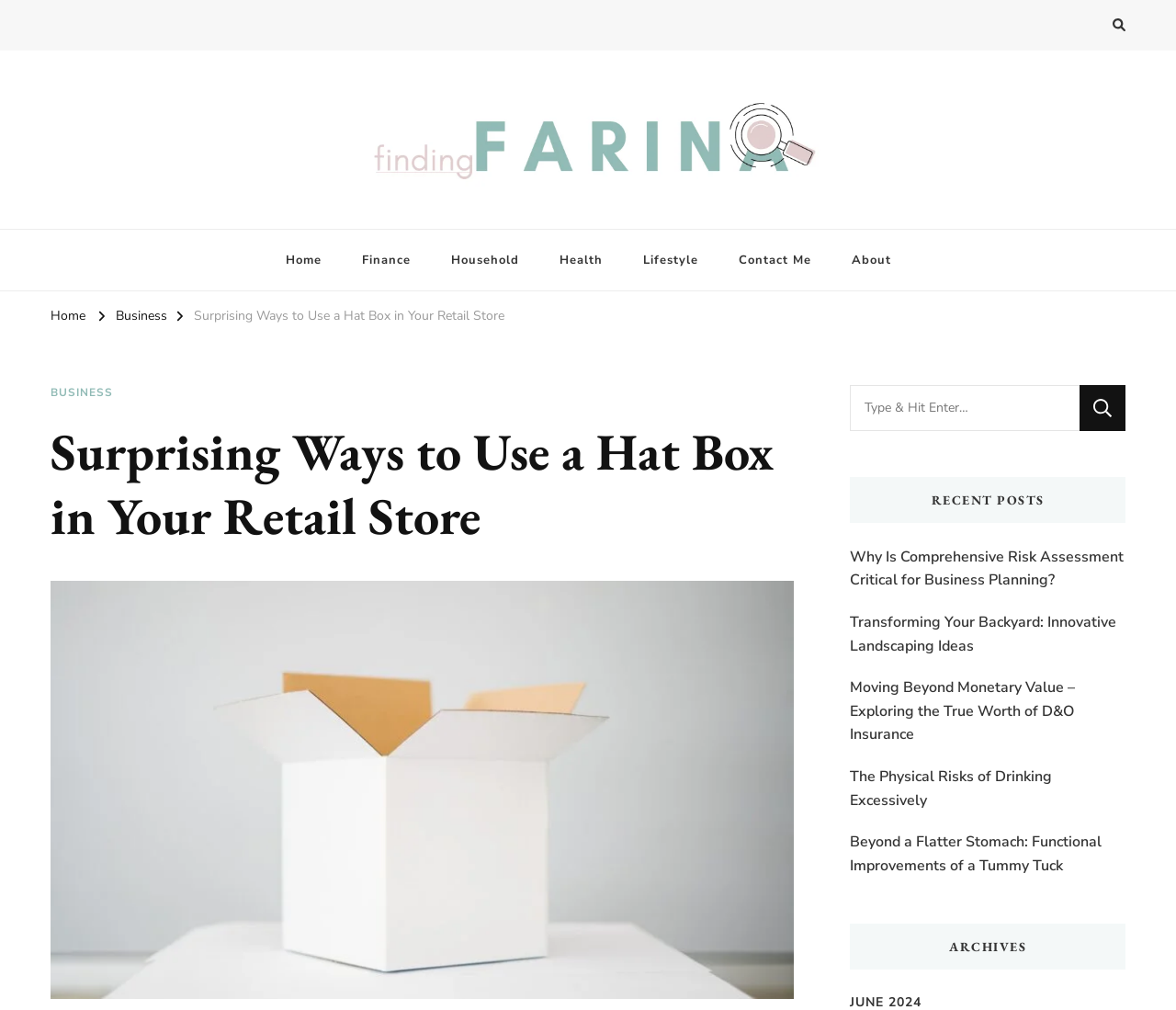Provide the bounding box coordinates in the format (top-left x, top-left y, bottom-right x, bottom-right y). All values are floating point numbers between 0 and 1. Determine the bounding box coordinate of the UI element described as: Members Page

None